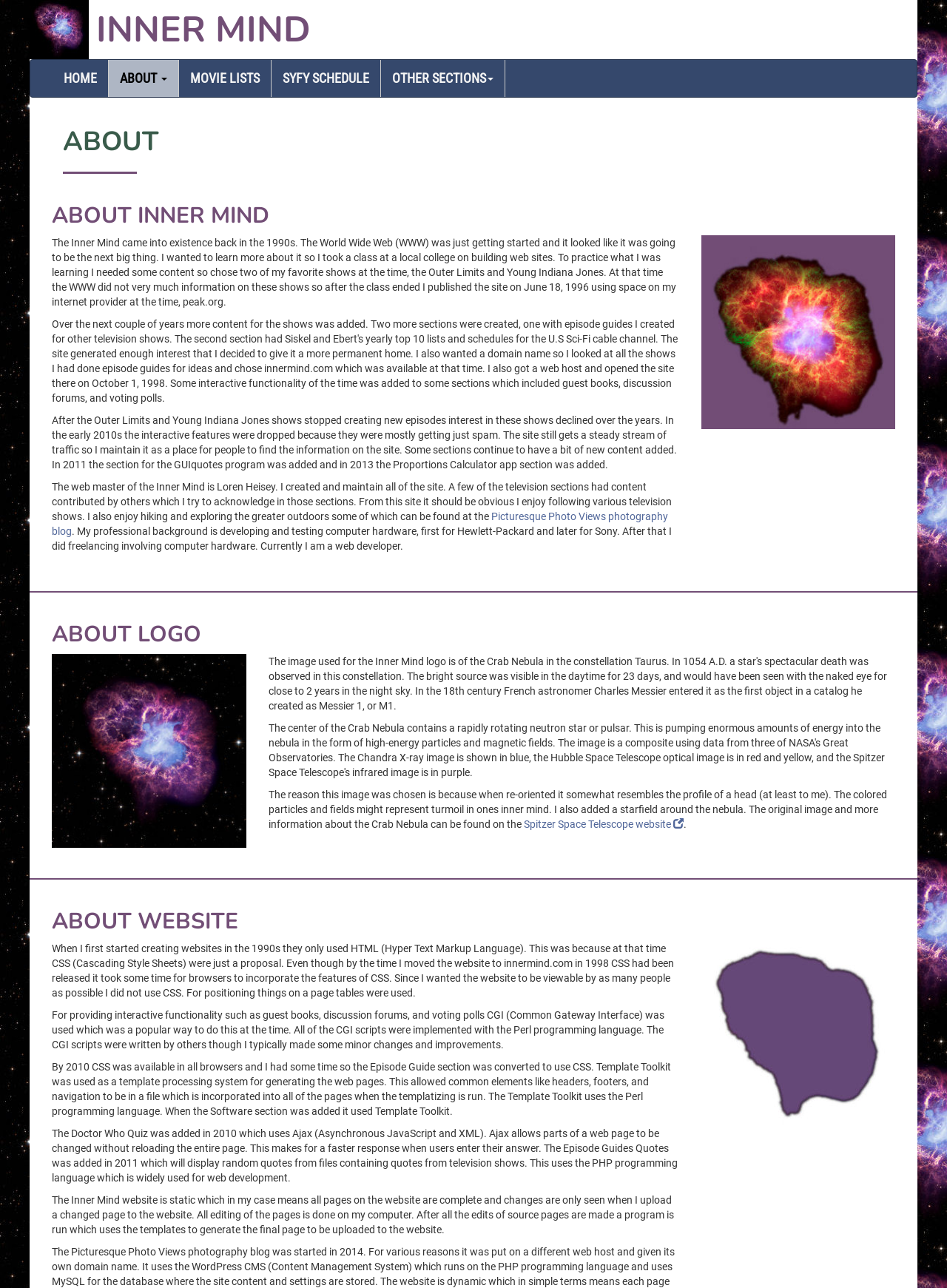Extract the bounding box coordinates for the described element: "Movie Lists". The coordinates should be represented as four float numbers between 0 and 1: [left, top, right, bottom].

[0.189, 0.047, 0.287, 0.075]